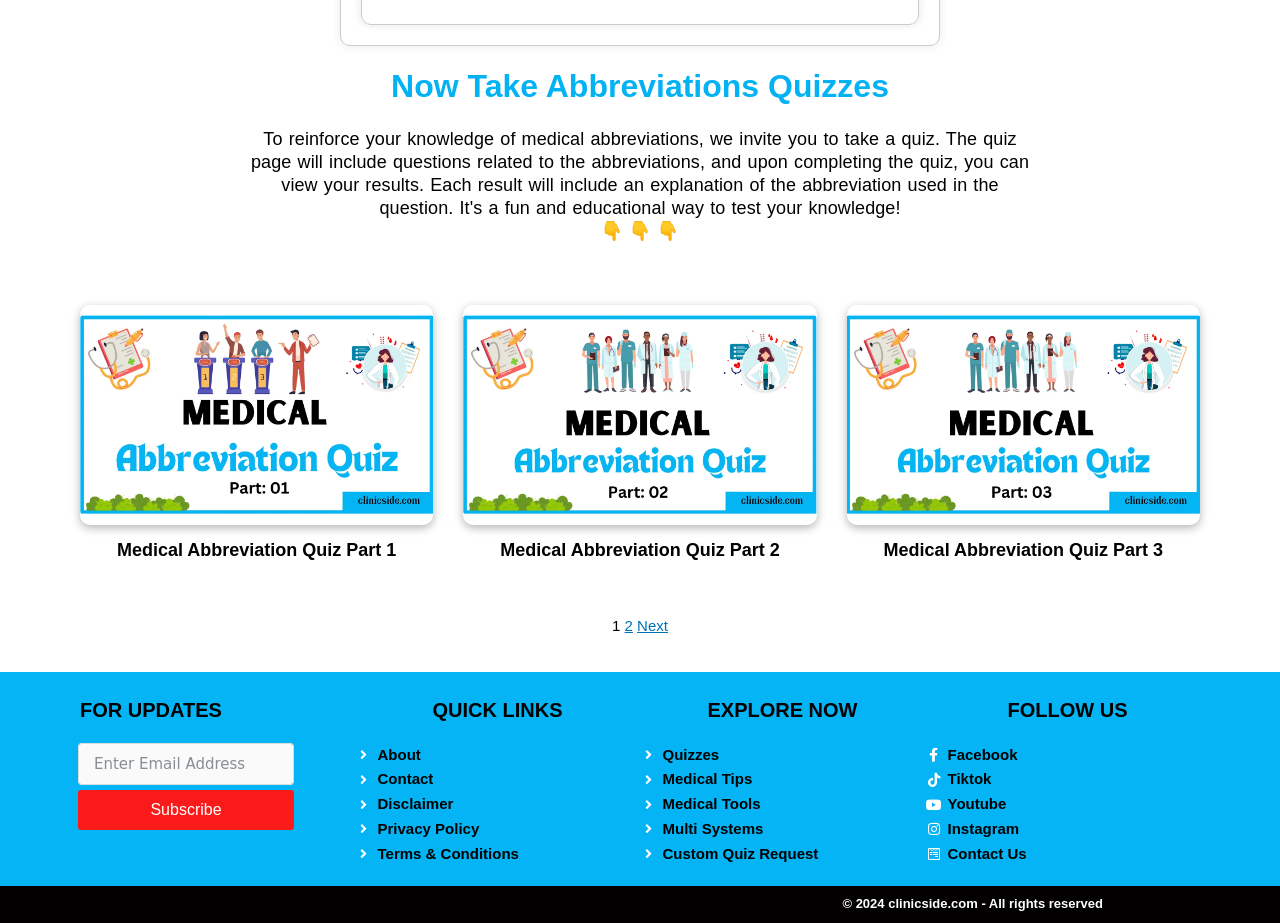Locate the bounding box coordinates of the UI element described by: "Medical Tips". Provide the coordinates as four float numbers between 0 and 1, formatted as [left, top, right, bottom].

[0.5, 0.831, 0.723, 0.858]